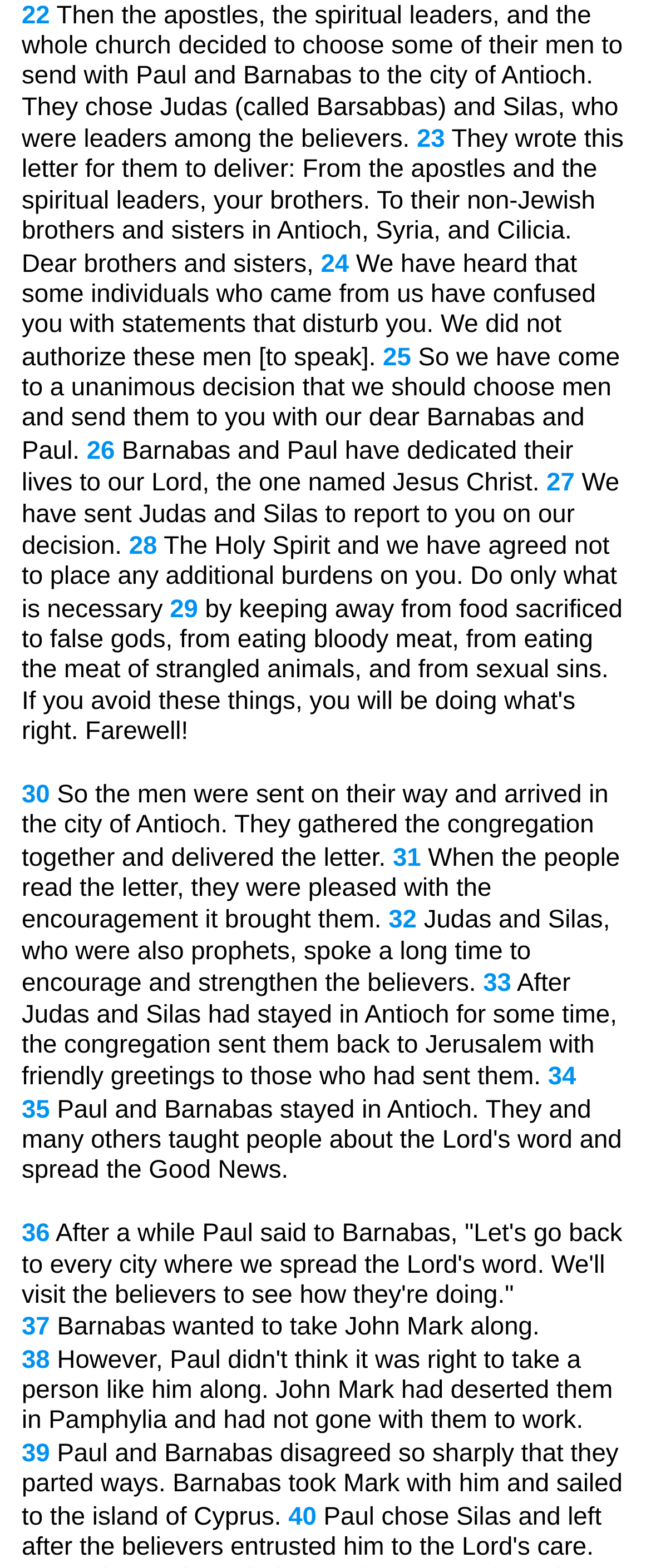Where did Barnabas and Mark sail to?
Using the image as a reference, give an elaborate response to the question.

After the disagreement with Paul, Barnabas took Mark with him and sailed to the island of Cyprus, as described in the StaticText elements. This indicates that Barnabas and Mark went to Cyprus together.